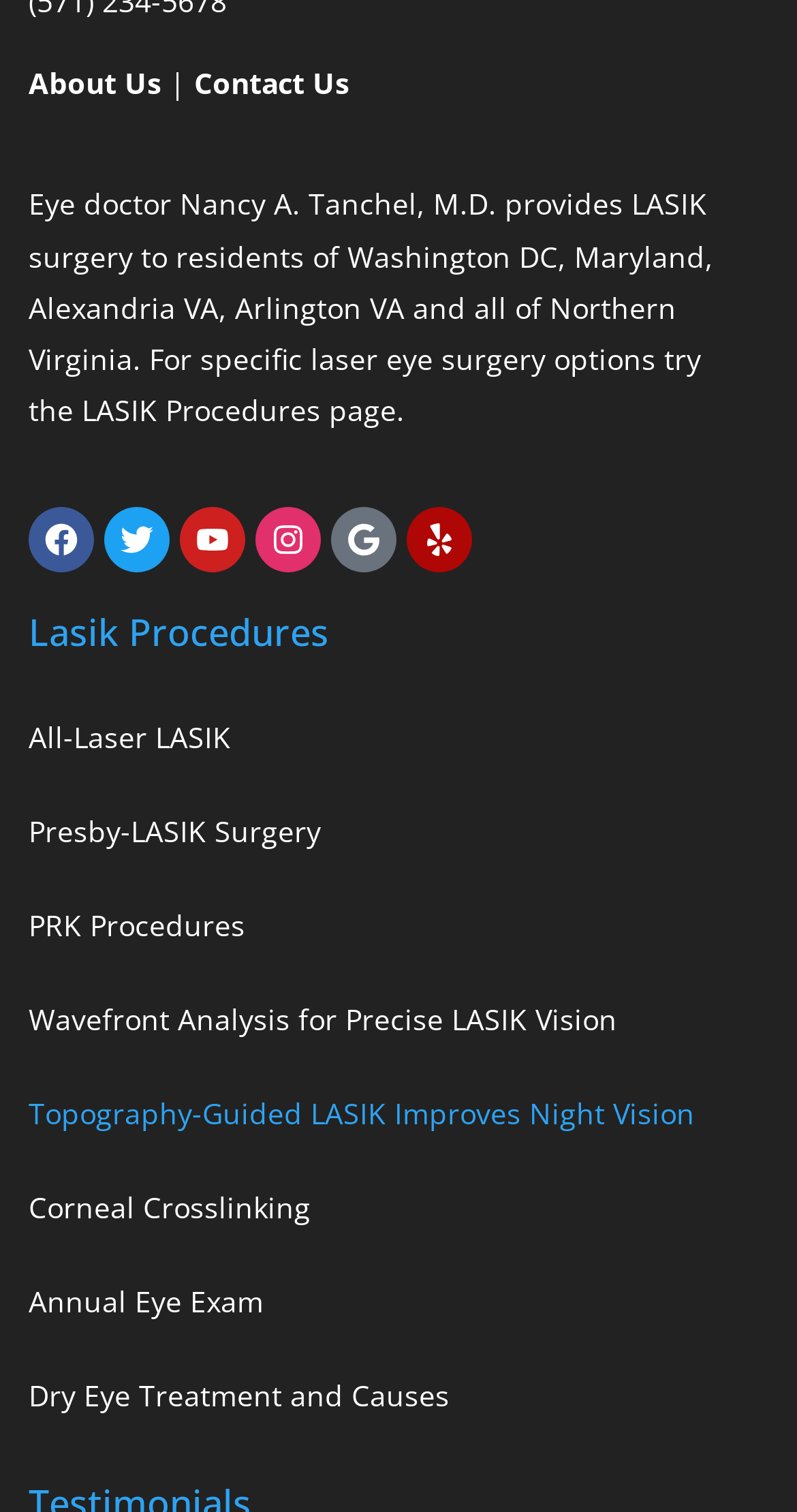Indicate the bounding box coordinates of the element that needs to be clicked to satisfy the following instruction: "Read about the doctor". The coordinates should be four float numbers between 0 and 1, i.e., [left, top, right, bottom].

[0.036, 0.122, 0.895, 0.284]